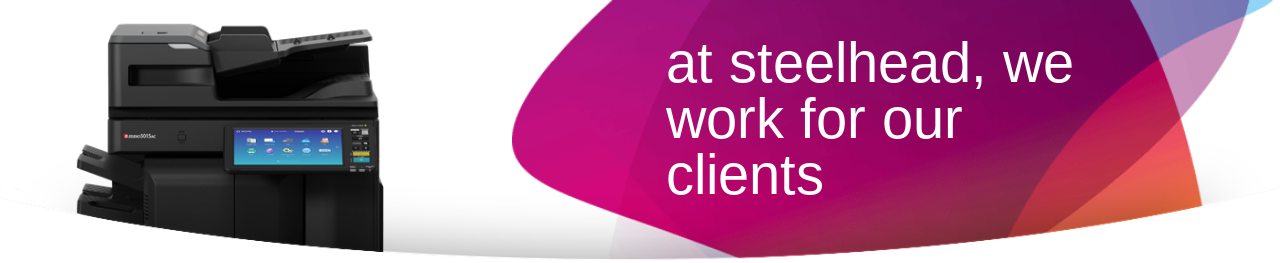Answer the question in one word or a short phrase:
What is the purpose of the digital interface on the printer?

To highlight advanced capabilities